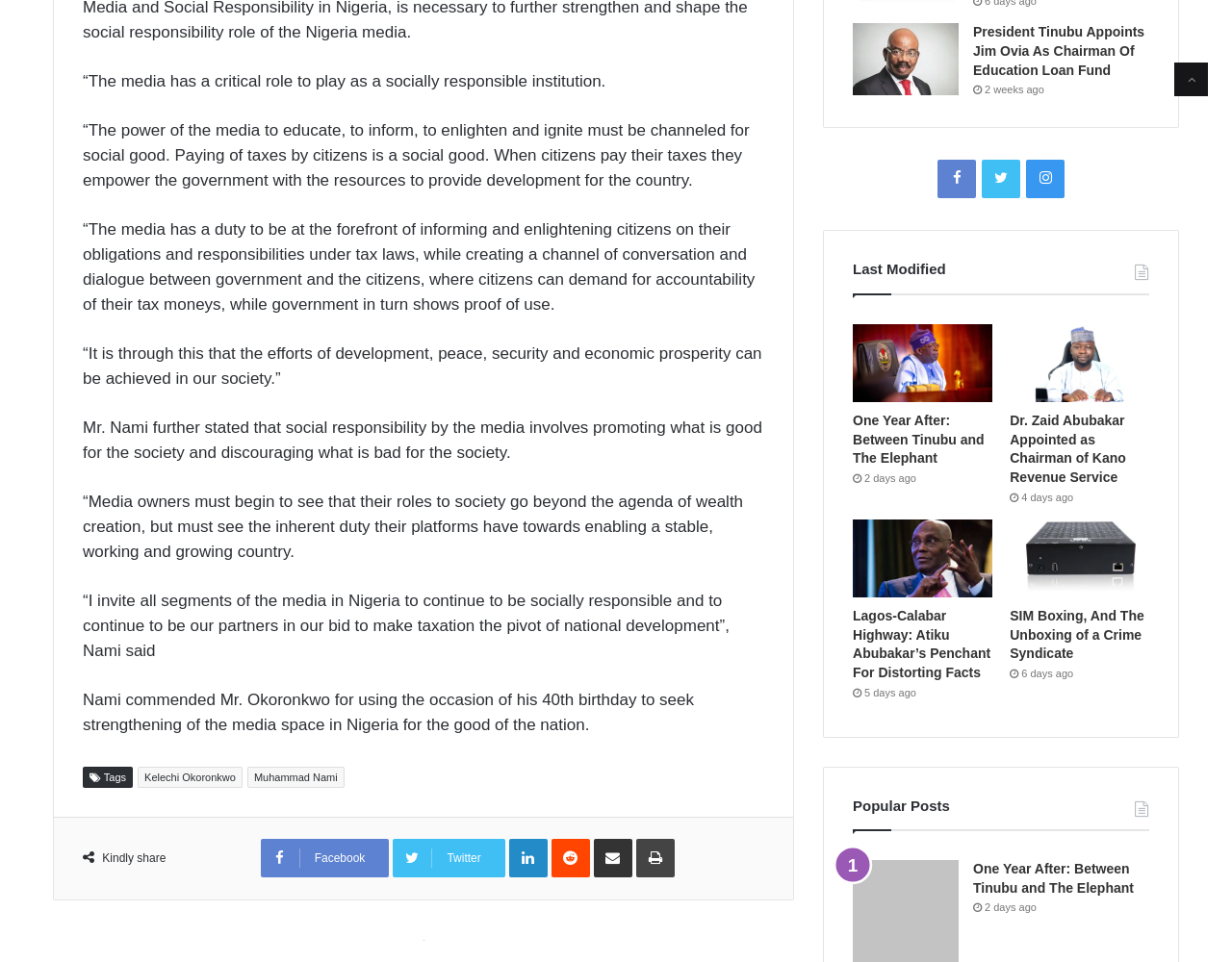Who commended Mr. Okoronkwo for using his 40th birthday to seek strengthening of the media space in Nigeria?
Using the image as a reference, deliver a detailed and thorough answer to the question.

According to the text, Nami commended Mr. Okoronkwo for using the occasion of his 40th birthday to seek strengthening of the media space in Nigeria for the good of the nation.